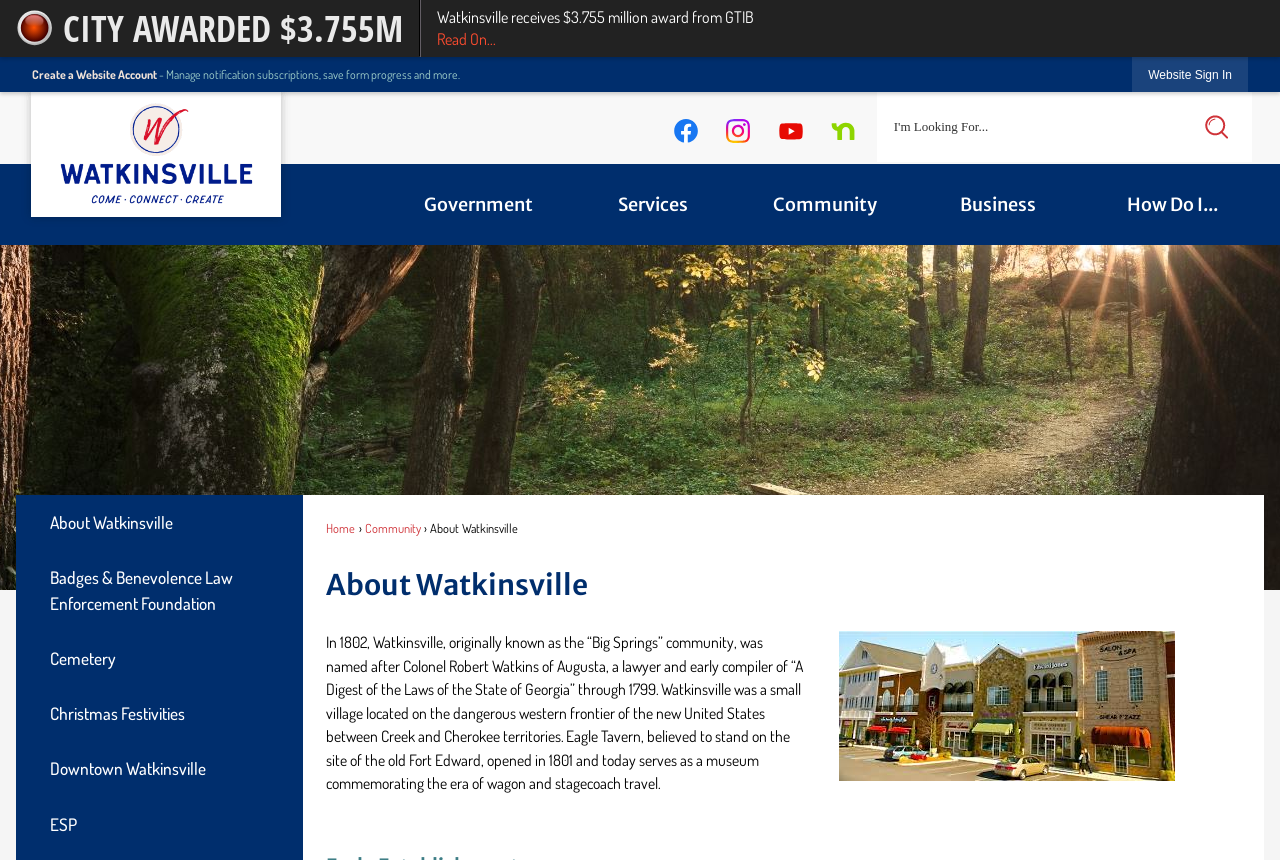Pinpoint the bounding box coordinates of the clickable area needed to execute the instruction: "Learn about the history of Watkinsville". The coordinates should be specified as four float numbers between 0 and 1, i.e., [left, top, right, bottom].

[0.255, 0.735, 0.628, 0.922]